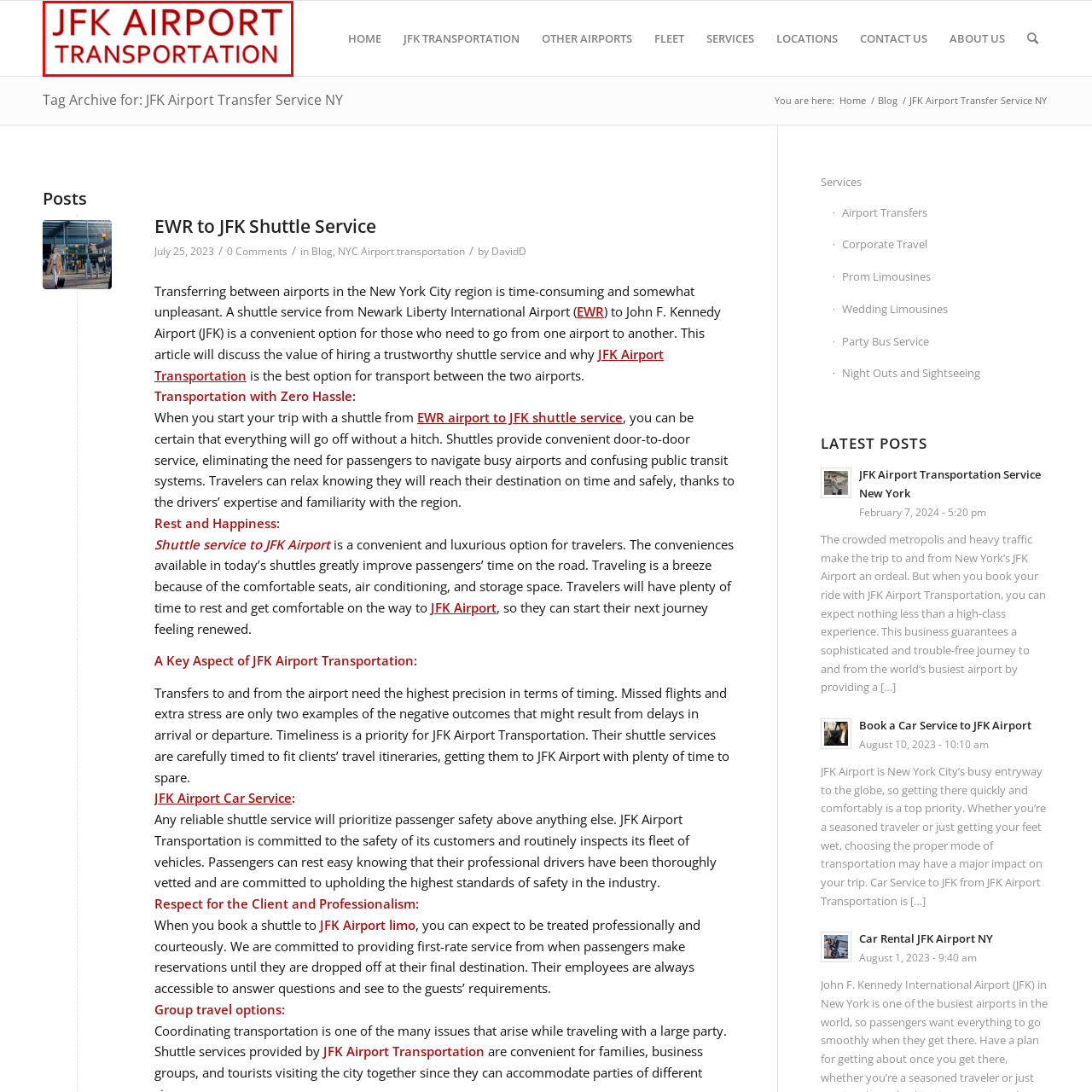What is the purpose of the transportation service?
Please examine the image highlighted within the red bounding box and respond to the question using a single word or phrase based on the image.

Airport transfers